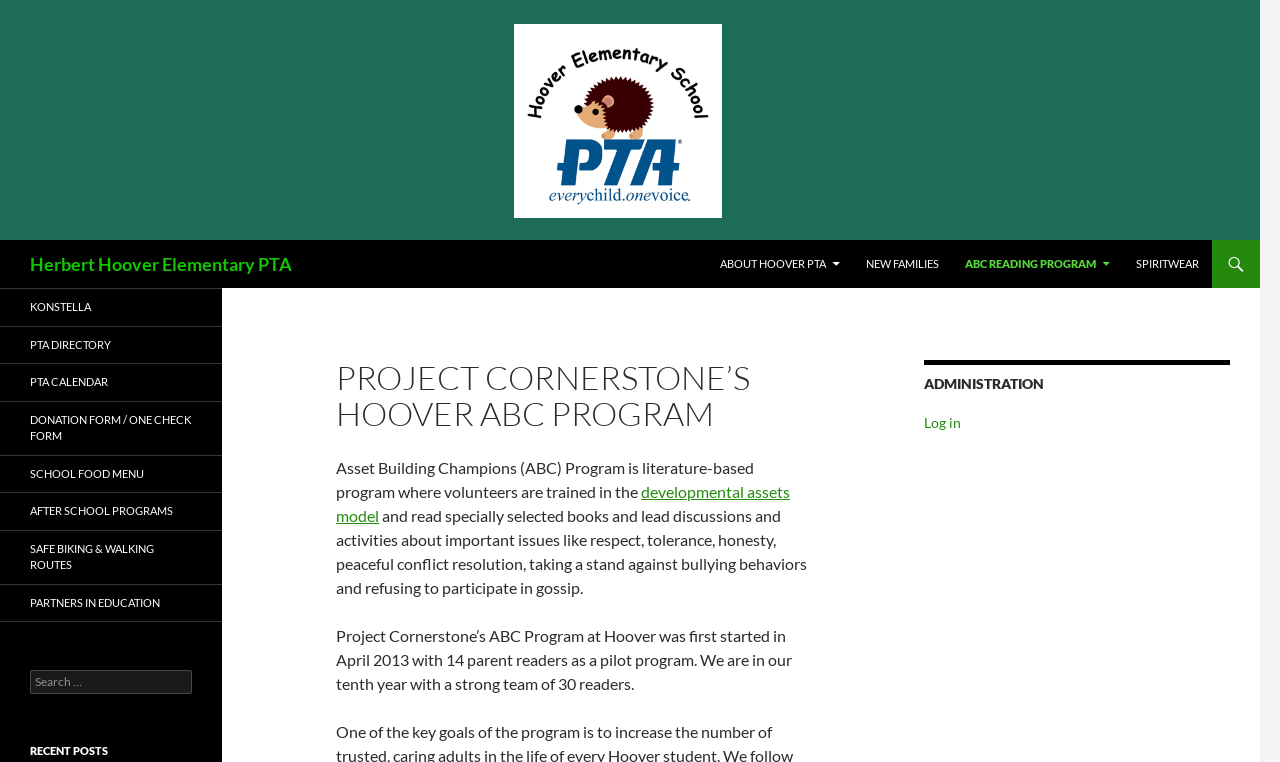Determine the bounding box for the UI element described here: "Testimonials".

None